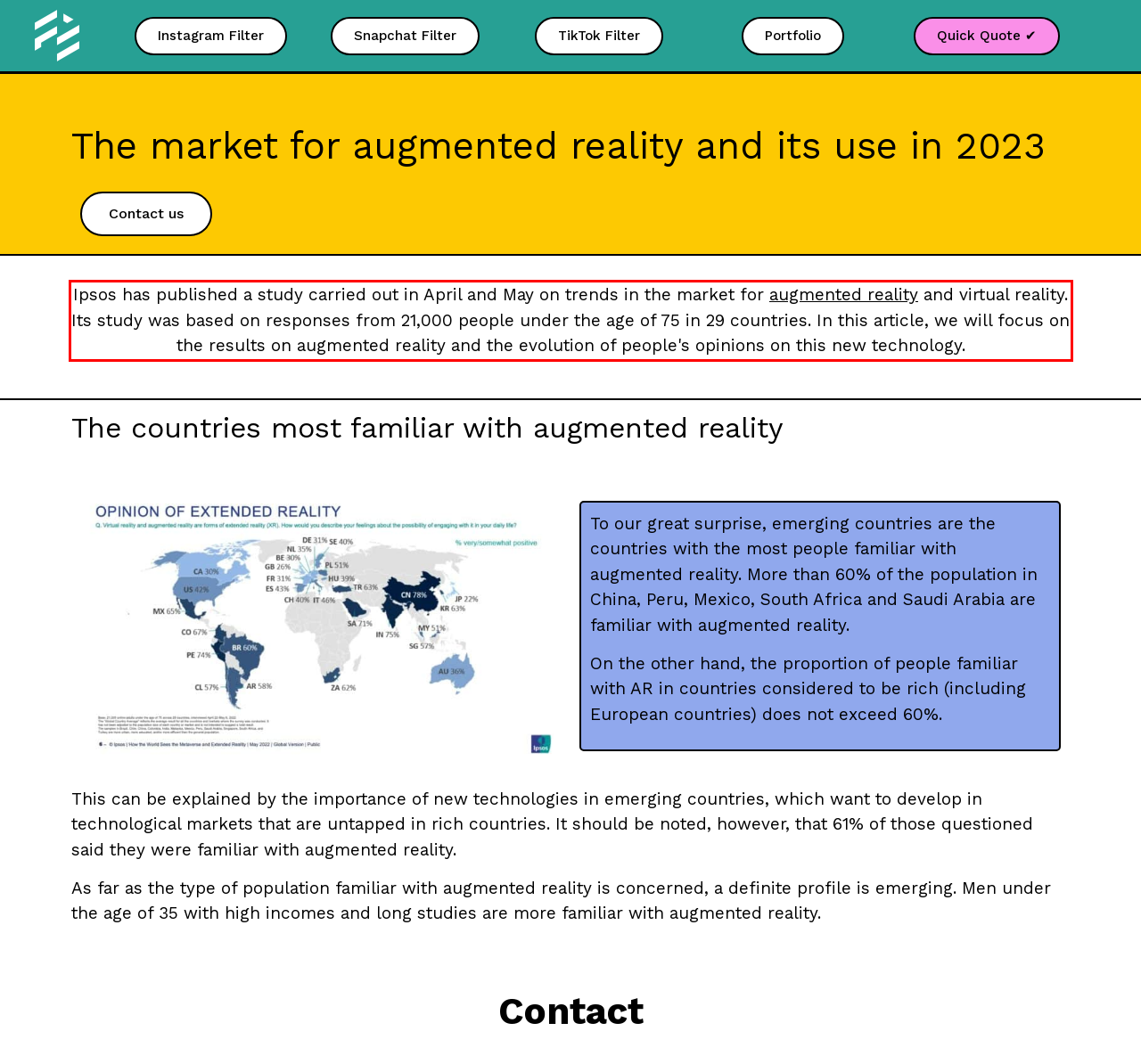Examine the webpage screenshot and use OCR to recognize and output the text within the red bounding box.

Ipsos has published a study carried out in April and May on trends in the market for augmented reality and virtual reality. Its study was based on responses from 21,000 people under the age of 75 in 29 countries. In this article, we will focus on the results on augmented reality and the evolution of people's opinions on this new technology.